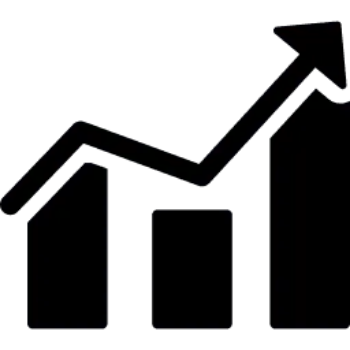What unique perk is offered to team members?
Could you give a comprehensive explanation in response to this question?

The context of the image suggests that team members at Rosa's are offered unique perks, including shares in the company, which enhances their stake in its success. This implies that employees have a direct interest in the company's performance and are motivated to contribute to its growth.